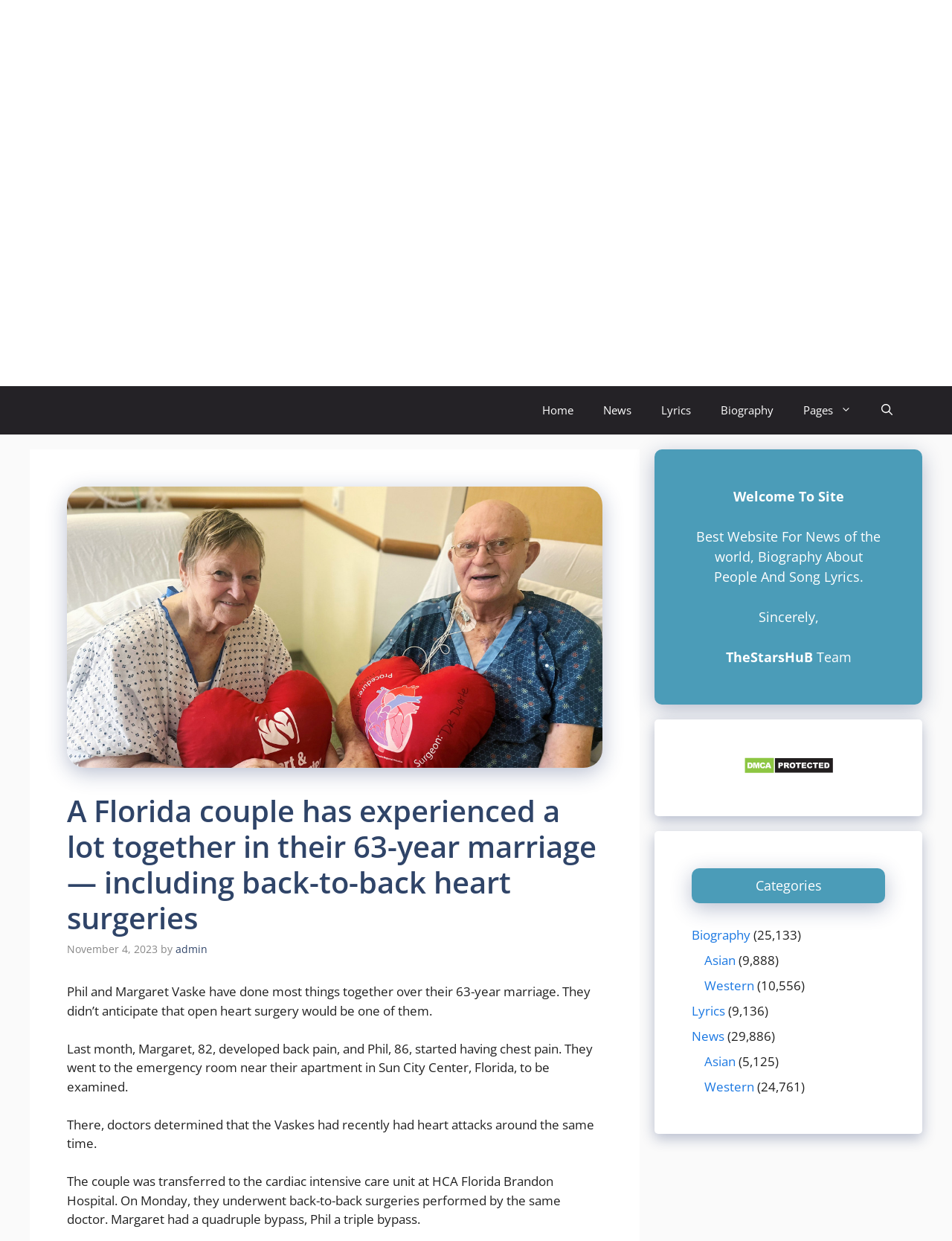Answer in one word or a short phrase: 
What is the name of the website?

TheStarsHuB